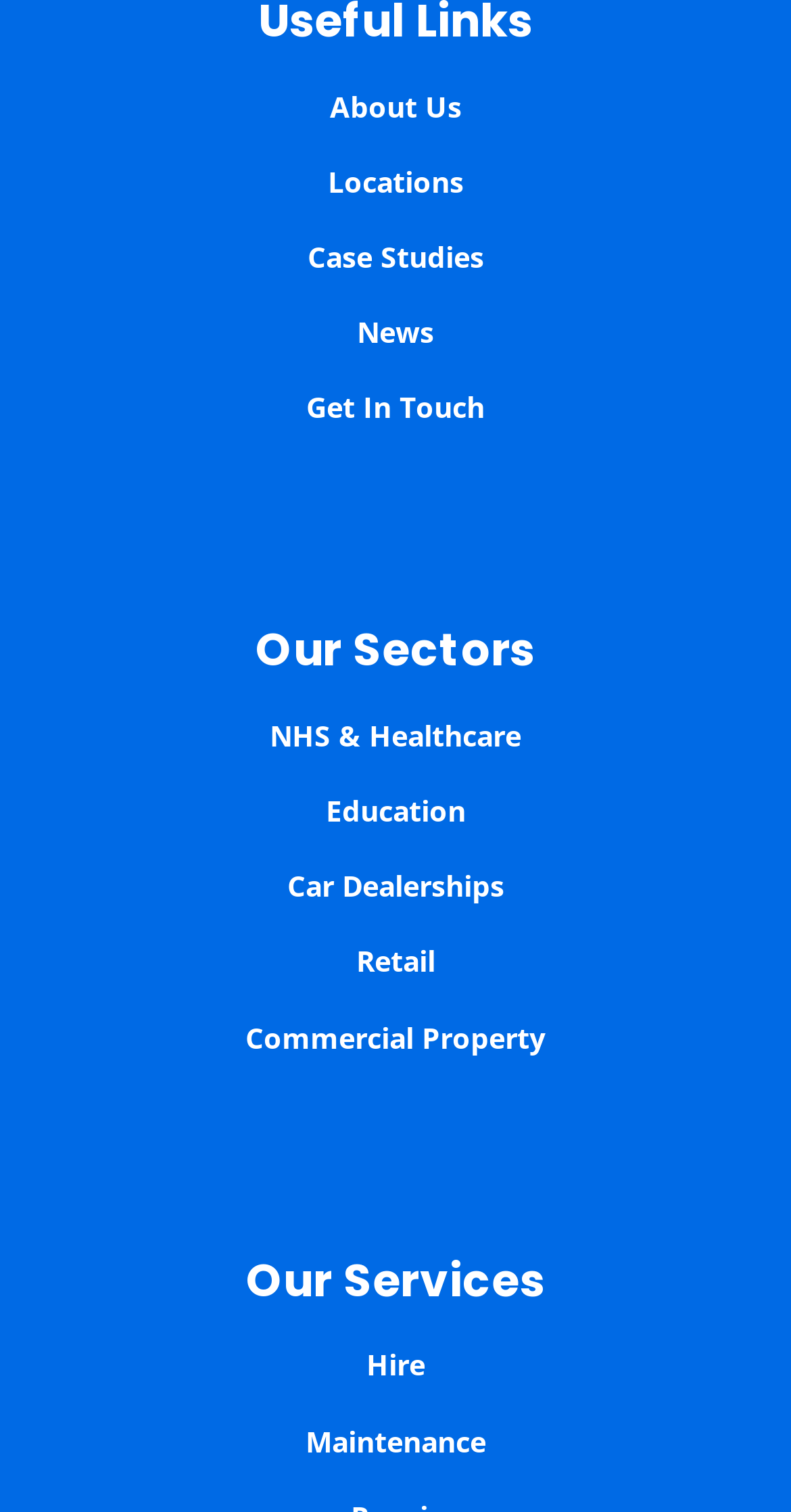Please answer the following question using a single word or phrase: 
What is the last service listed under 'Our Services'?

Maintenance